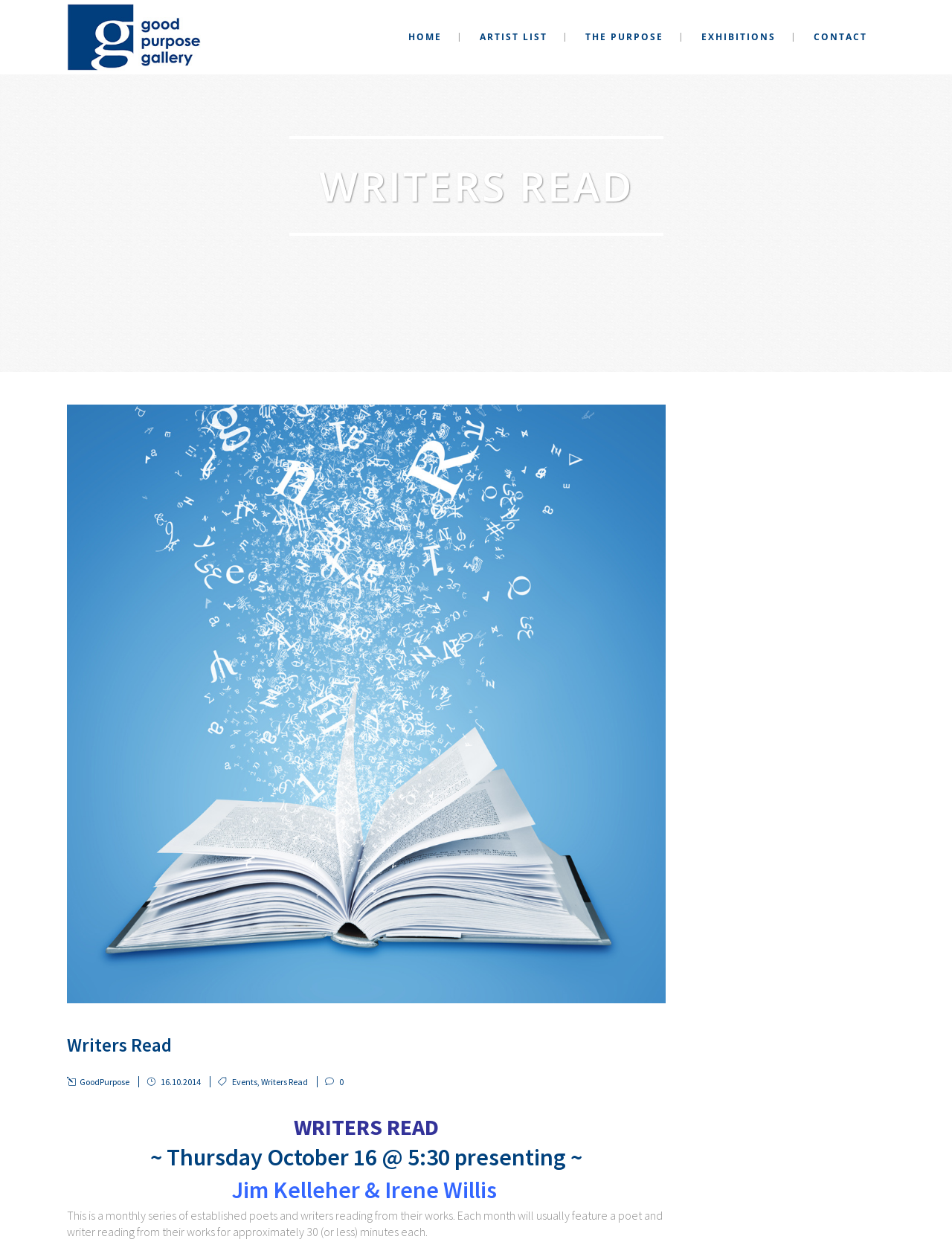Identify the bounding box coordinates for the UI element described as: "Artist List". The coordinates should be provided as four floats between 0 and 1: [left, top, right, bottom].

[0.485, 0.0, 0.594, 0.06]